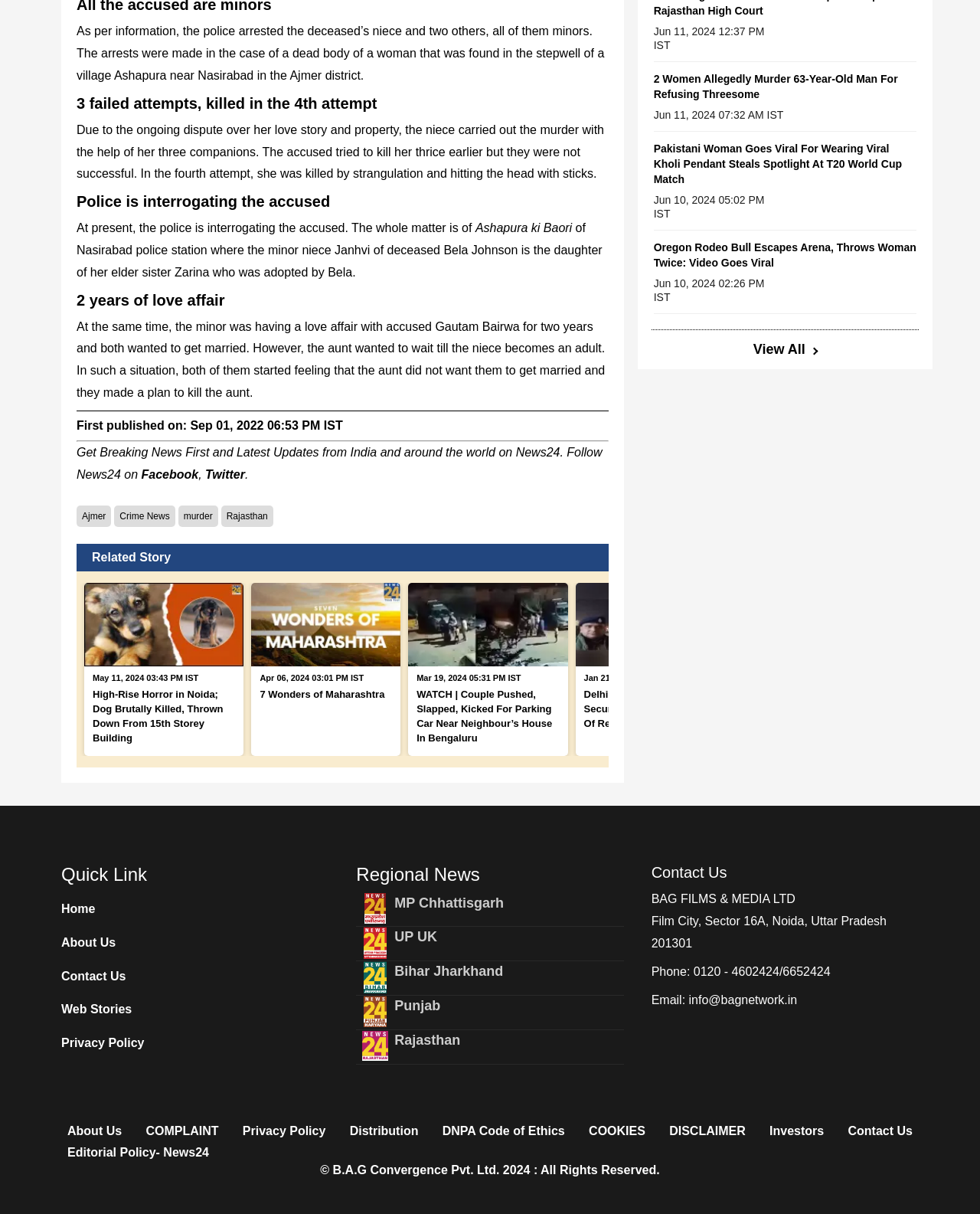Give a one-word or short phrase answer to the question: 
What was the method of killing the aunt?

Strangulation and hitting with sticks